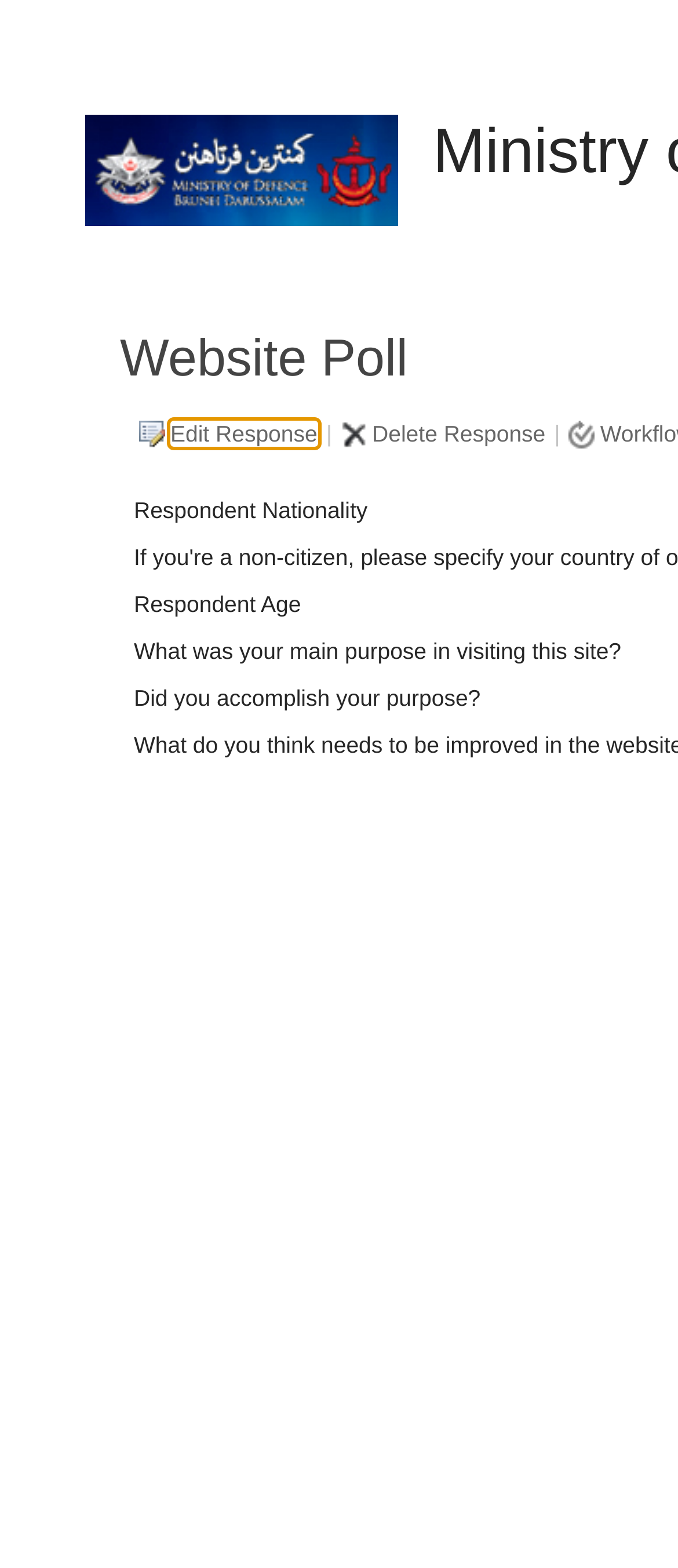How many options are available in the table?
Give a one-word or short phrase answer based on the image.

3